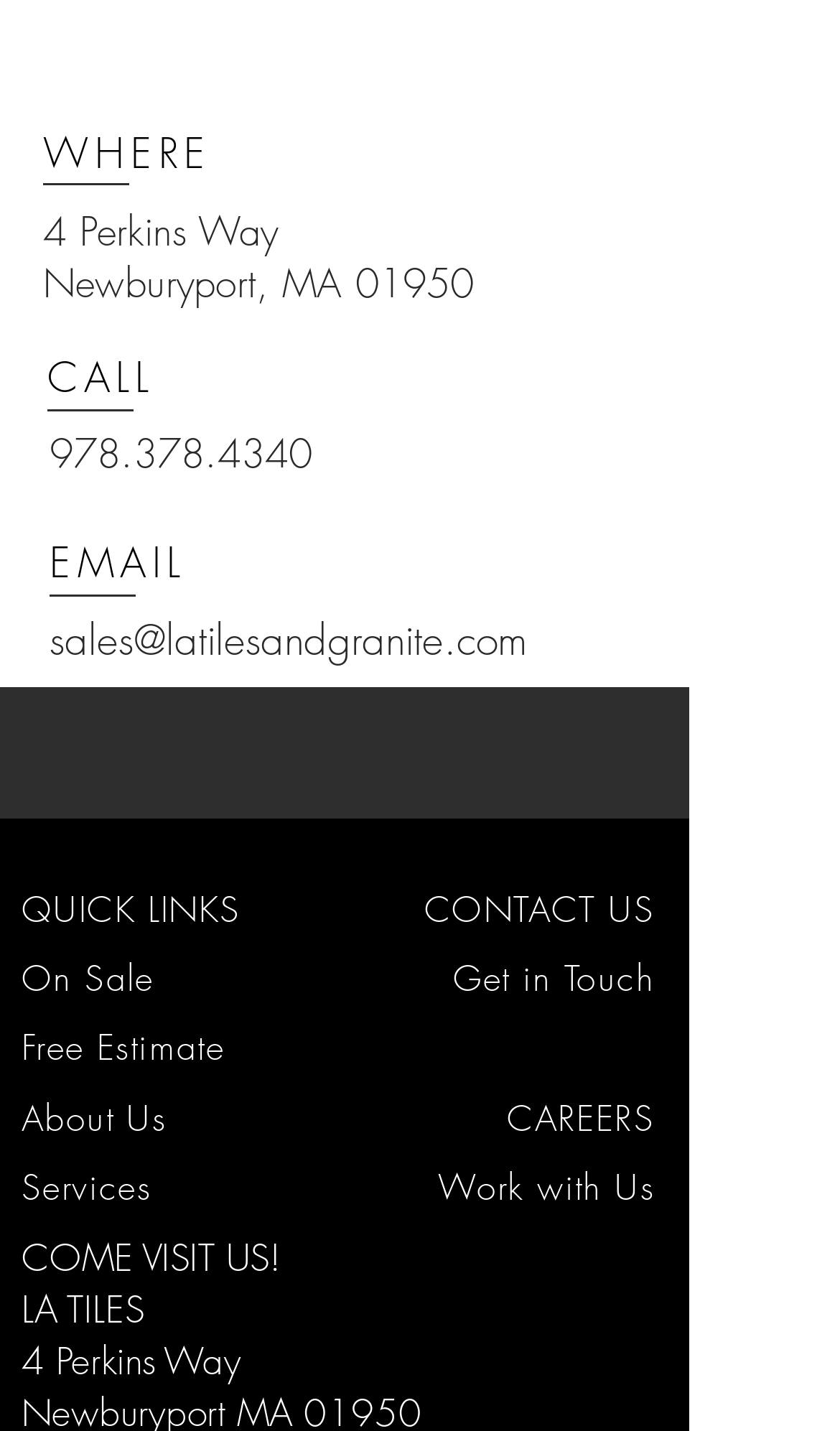Using the information in the image, give a detailed answer to the following question: How many quick links are there?

The quick links can be found in the section with the heading 'QUICK LINKS'. This section contains six links, which are 'CONTACT US', 'On Sale', 'Get in Touch', 'Free Estimate', 'About Us', and 'Services'.